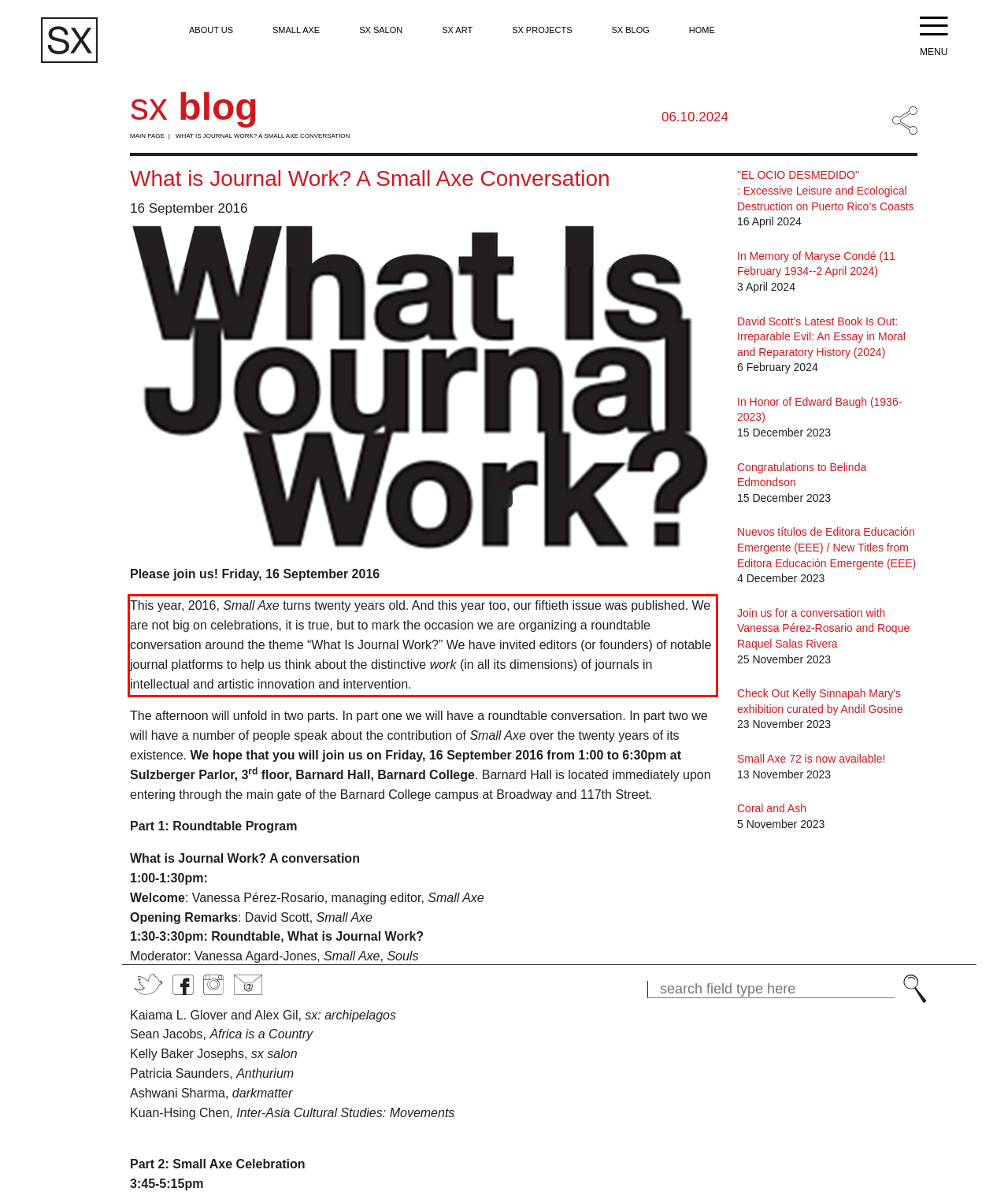Given a screenshot of a webpage, identify the red bounding box and perform OCR to recognize the text within that box.

This year, 2016, Small Axe turns twenty years old. And this year too, our fiftieth issue was published. We are not big on celebrations, it is true, but to mark the occasion we are organizing a roundtable conversation around the theme “What Is Journal Work?” We have invited editors (or founders) of notable journal platforms to help us think about the distinctive work (in all its dimensions) of journals in intellectual and artistic innovation and intervention.